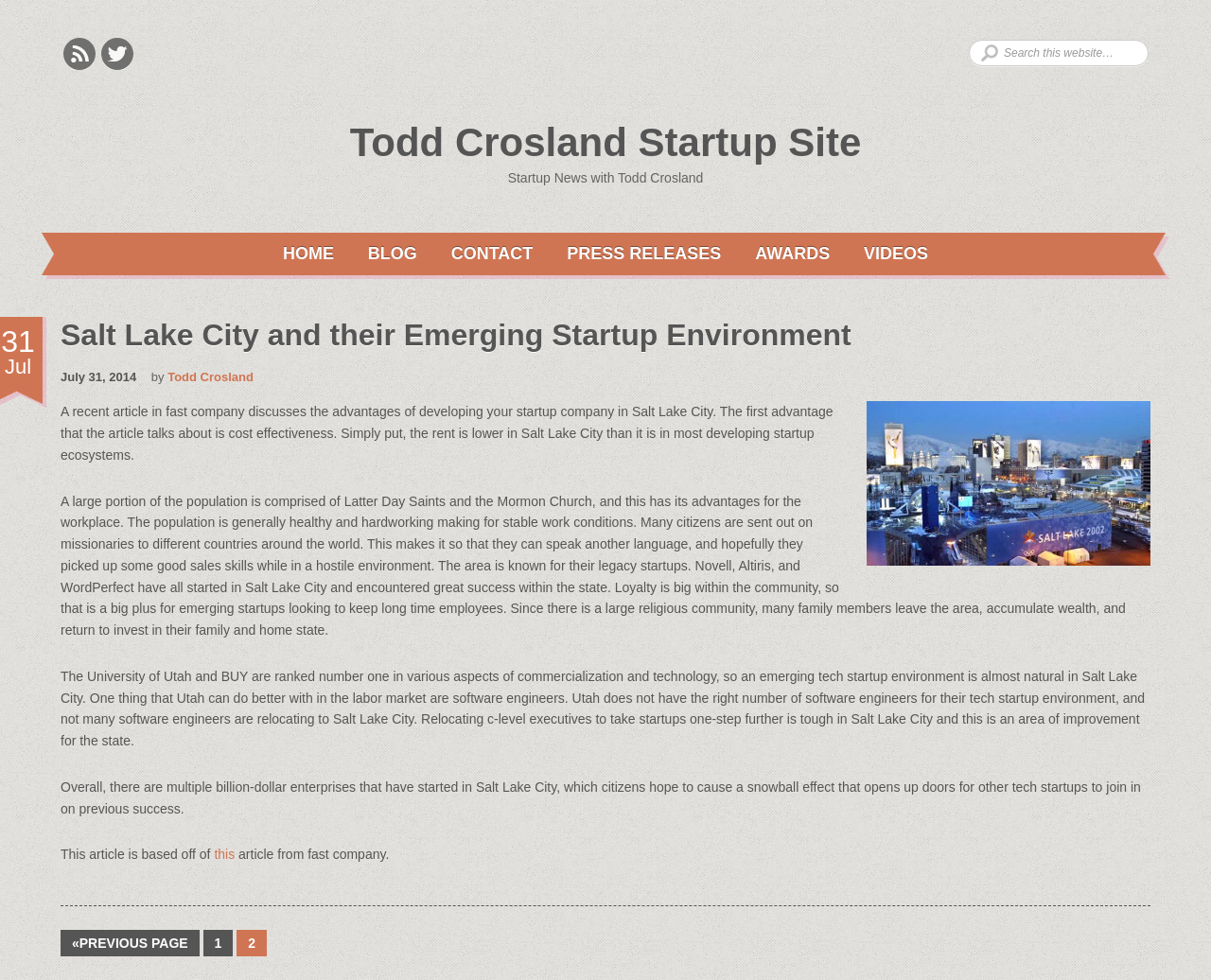Identify the bounding box coordinates for the UI element described as follows: Twitter. Use the format (top-left x, top-left y, bottom-right x, bottom-right y) and ensure all values are floating point numbers between 0 and 1.

[0.084, 0.039, 0.11, 0.071]